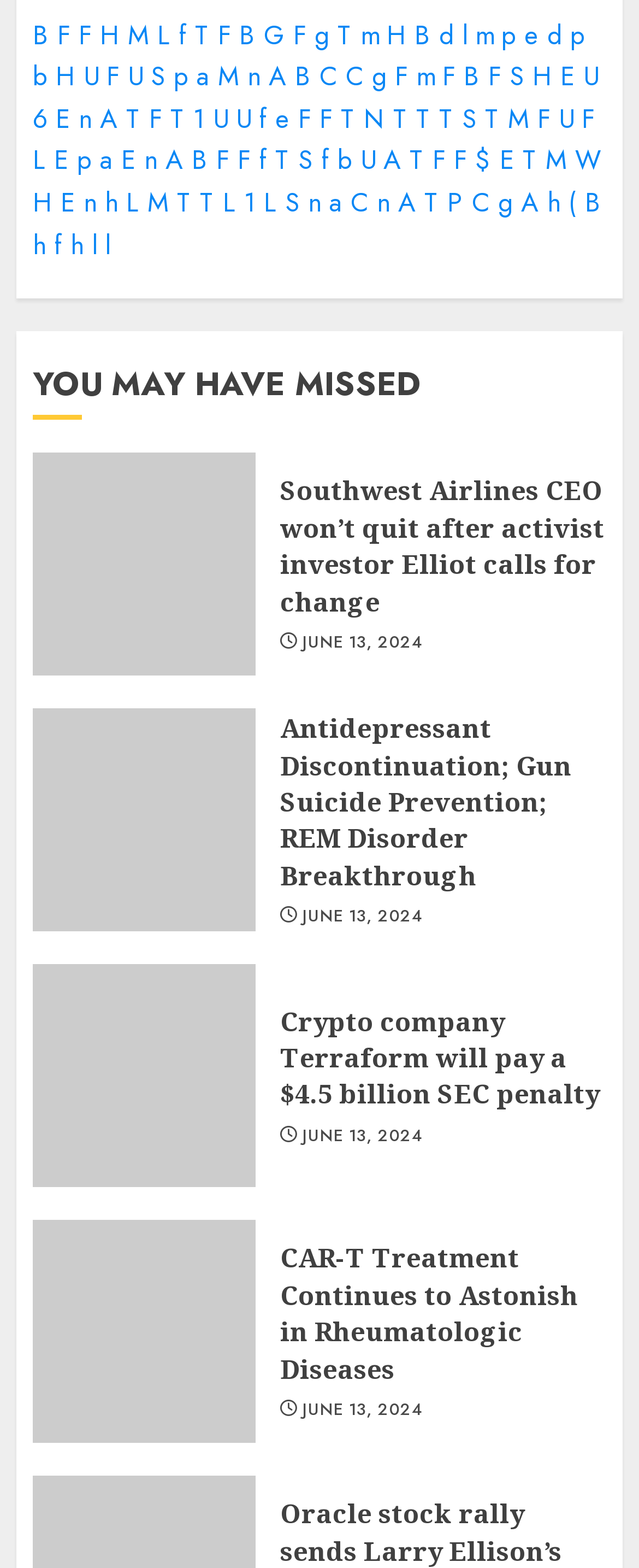Identify the bounding box coordinates of the specific part of the webpage to click to complete this instruction: "click on link M".

[0.2, 0.01, 0.233, 0.034]